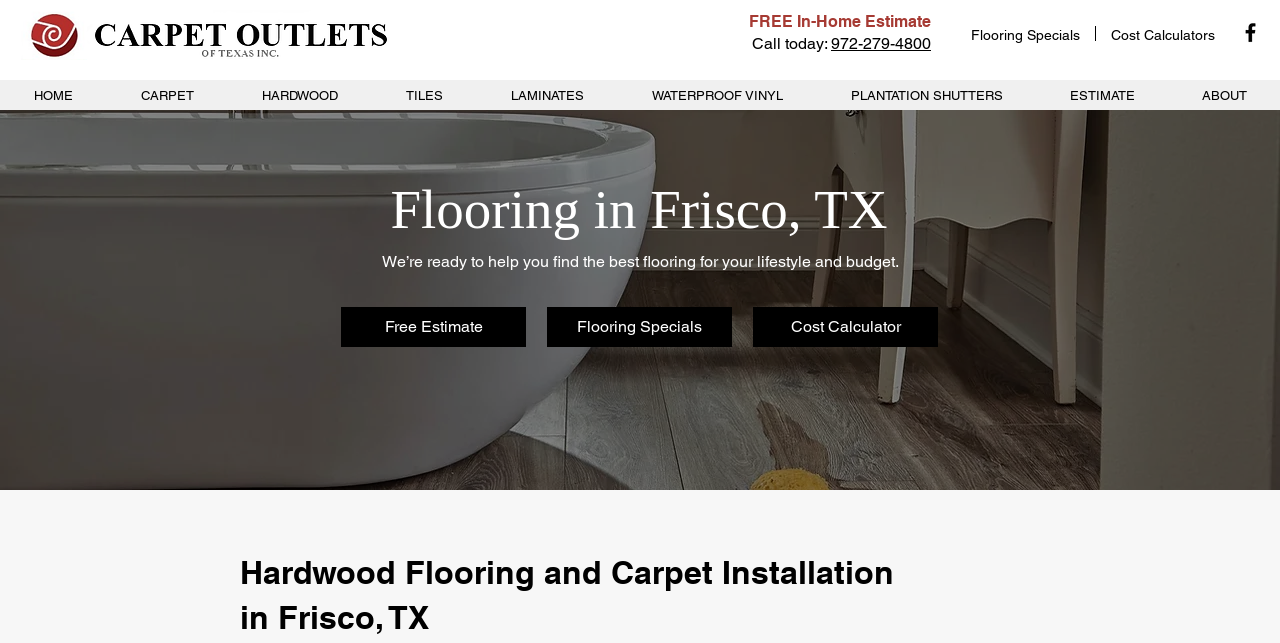Please specify the bounding box coordinates of the clickable region necessary for completing the following instruction: "Read about Activating Traffic Lights on a Bike". The coordinates must consist of four float numbers between 0 and 1, i.e., [left, top, right, bottom].

None